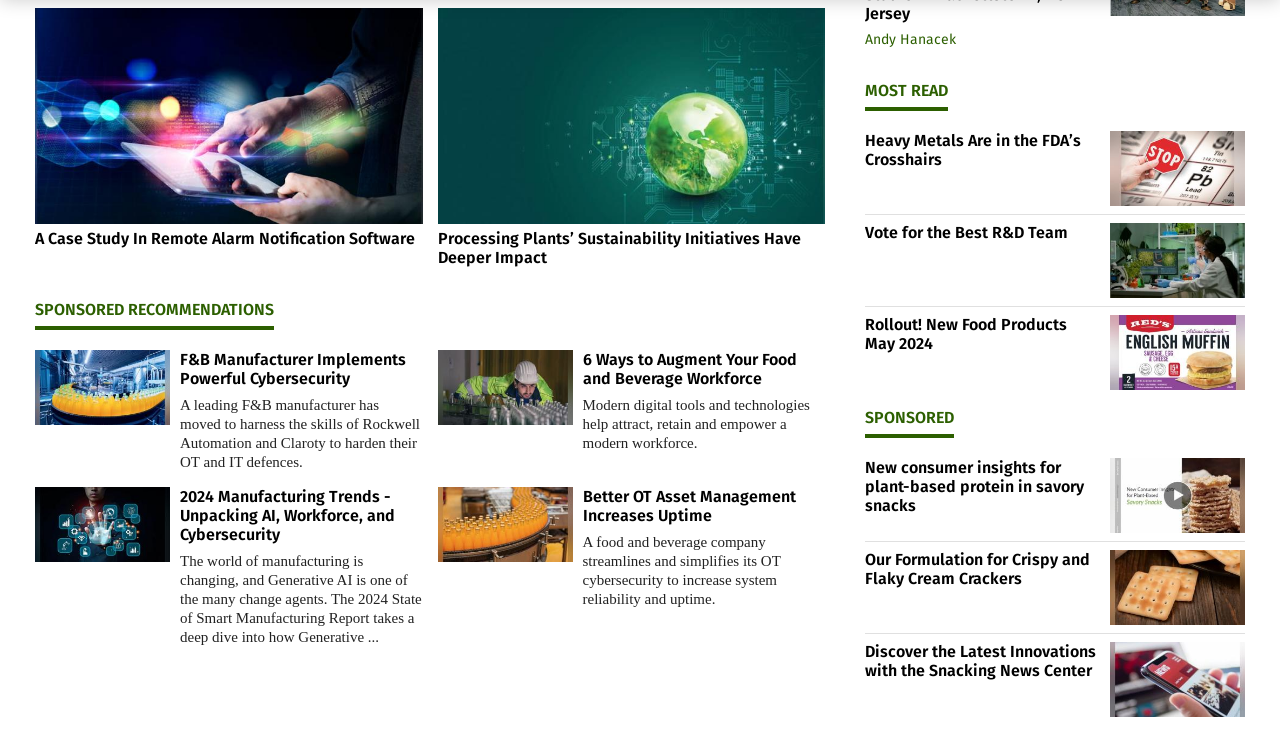What is the title of the first sponsored recommendation?
Refer to the image and provide a one-word or short phrase answer.

A Case Study In Remote Alarm Notification Software